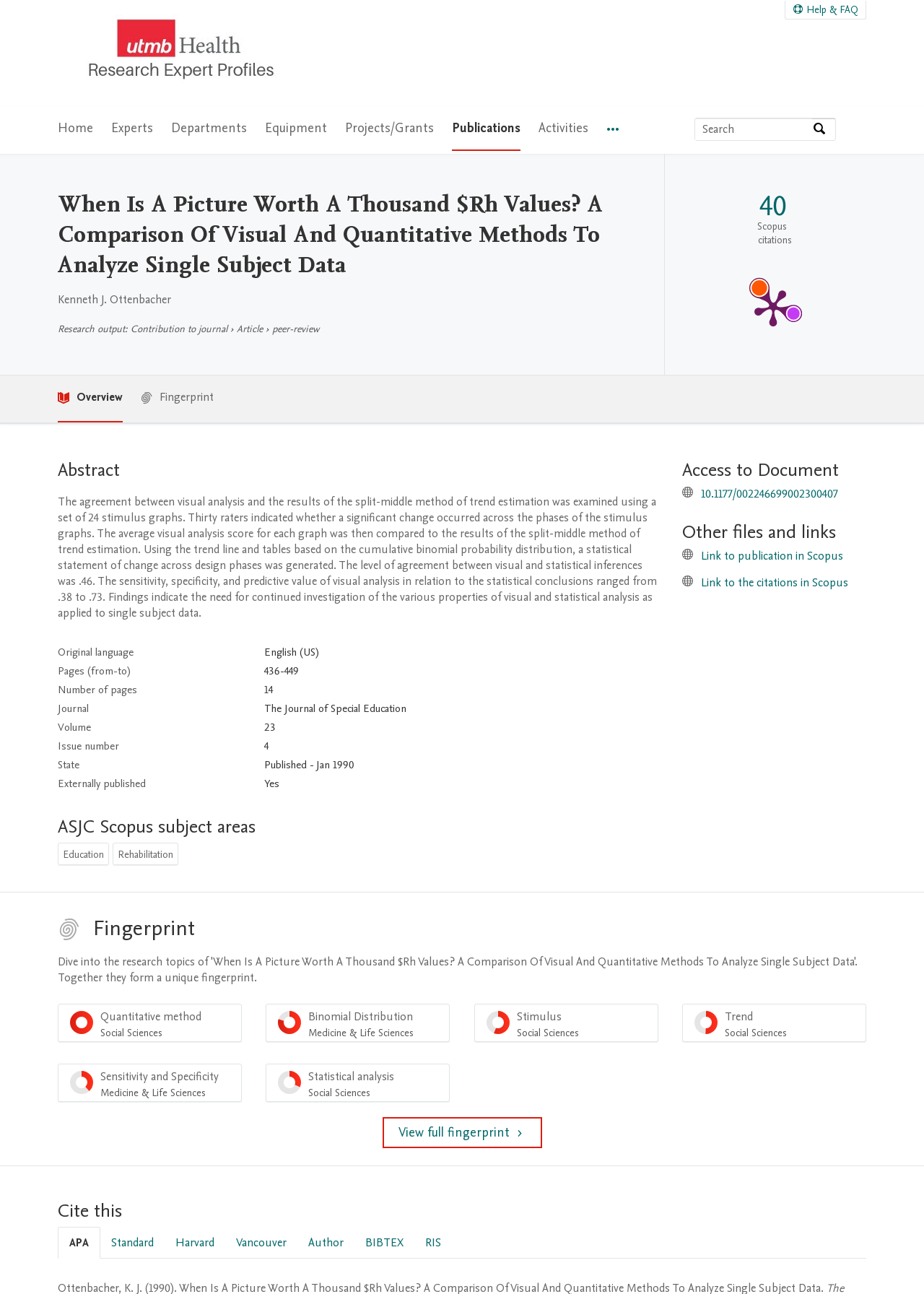From the details in the image, provide a thorough response to the question: What is the number of pages of the publication?

I found the answer by looking at the table element that contains the publication details, and the number of pages is specified in one of the rows as '14'.